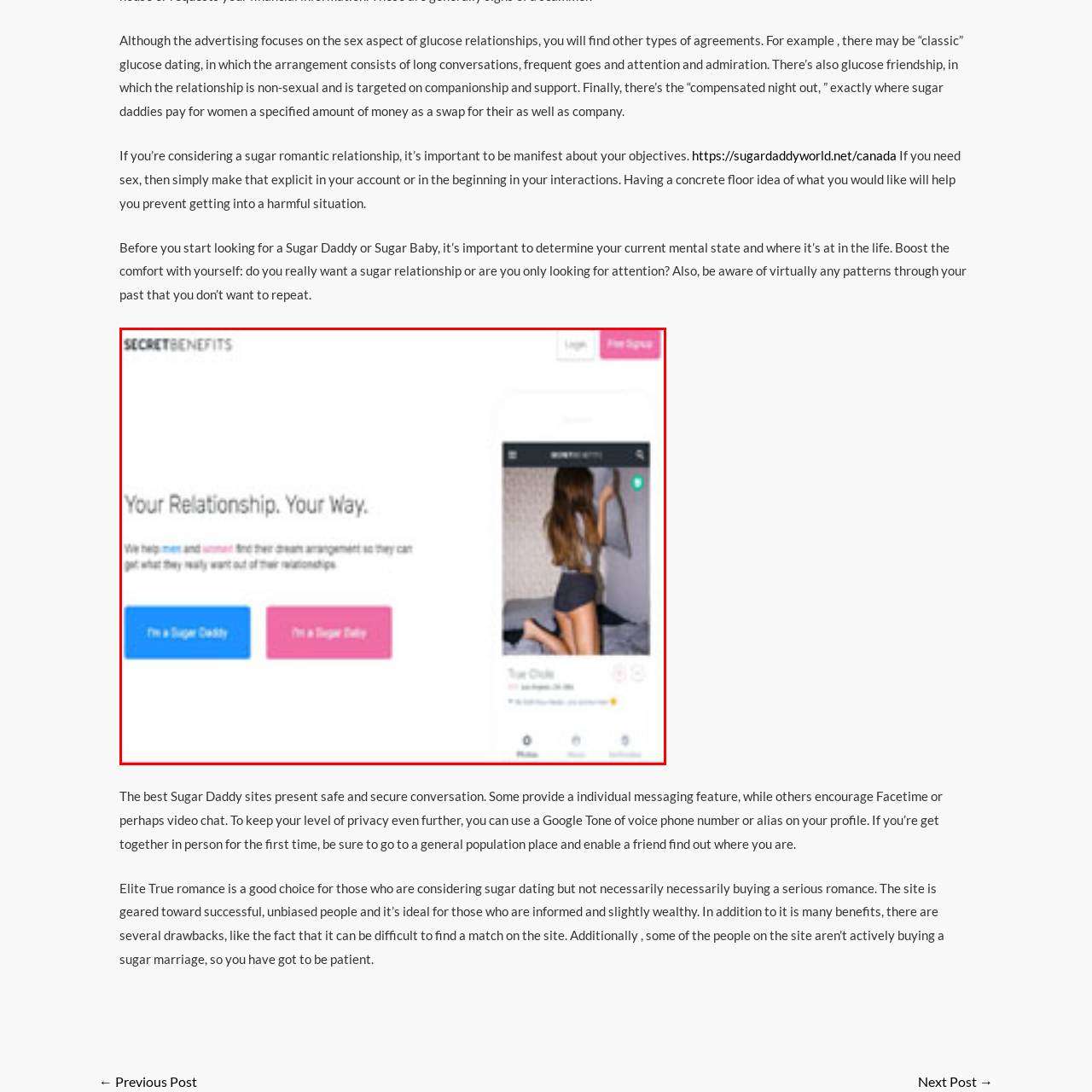Carefully scrutinize the image within the red border and generate a detailed answer to the following query, basing your response on the visual content:
What are the two roles that users can select from?

The two roles are presented as options for users to select, indicating the nature of their desired arrangements in the sugar dating platform.